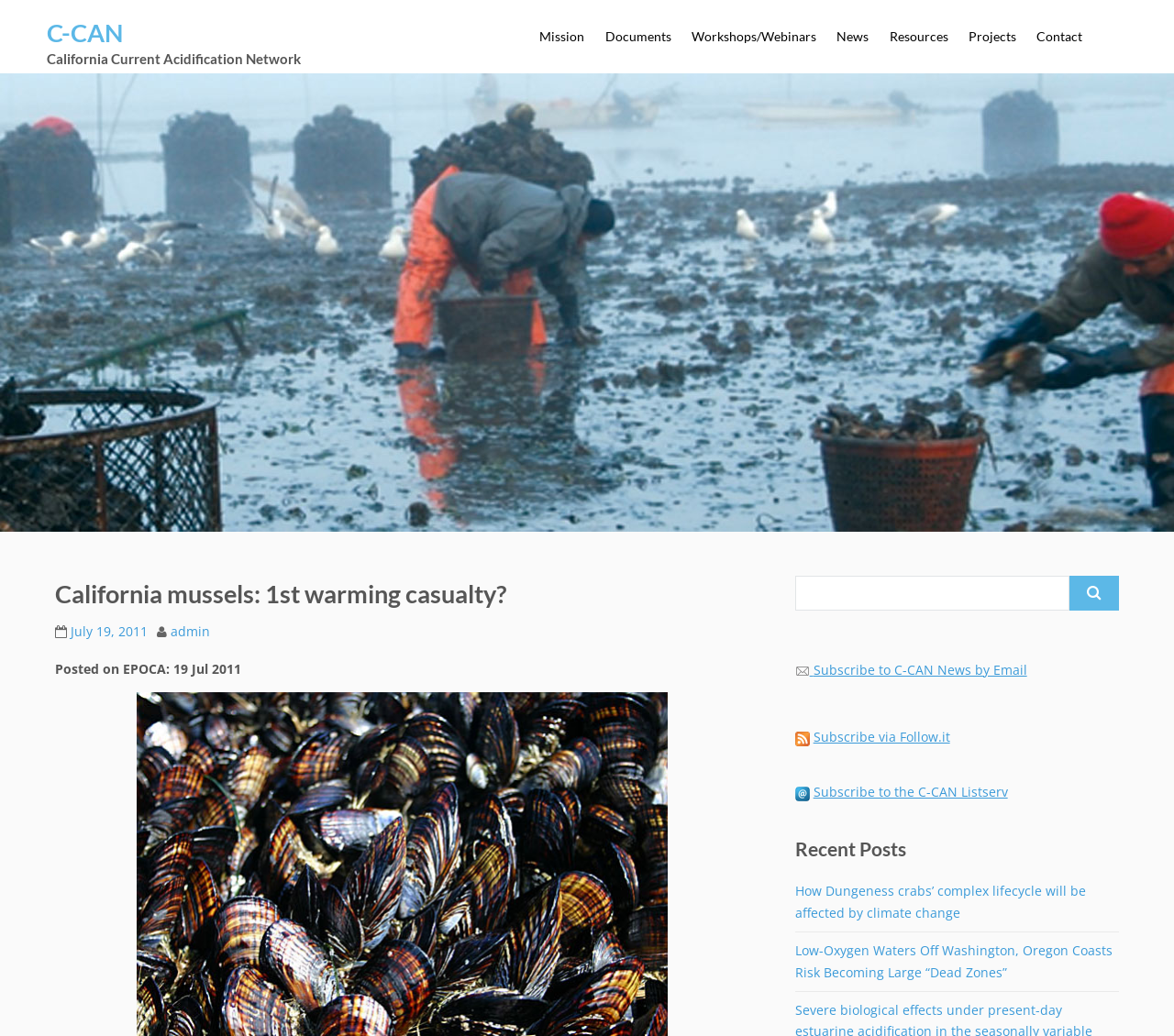Highlight the bounding box coordinates of the region I should click on to meet the following instruction: "Subscribe to C-CAN News by Email".

[0.693, 0.624, 0.875, 0.669]